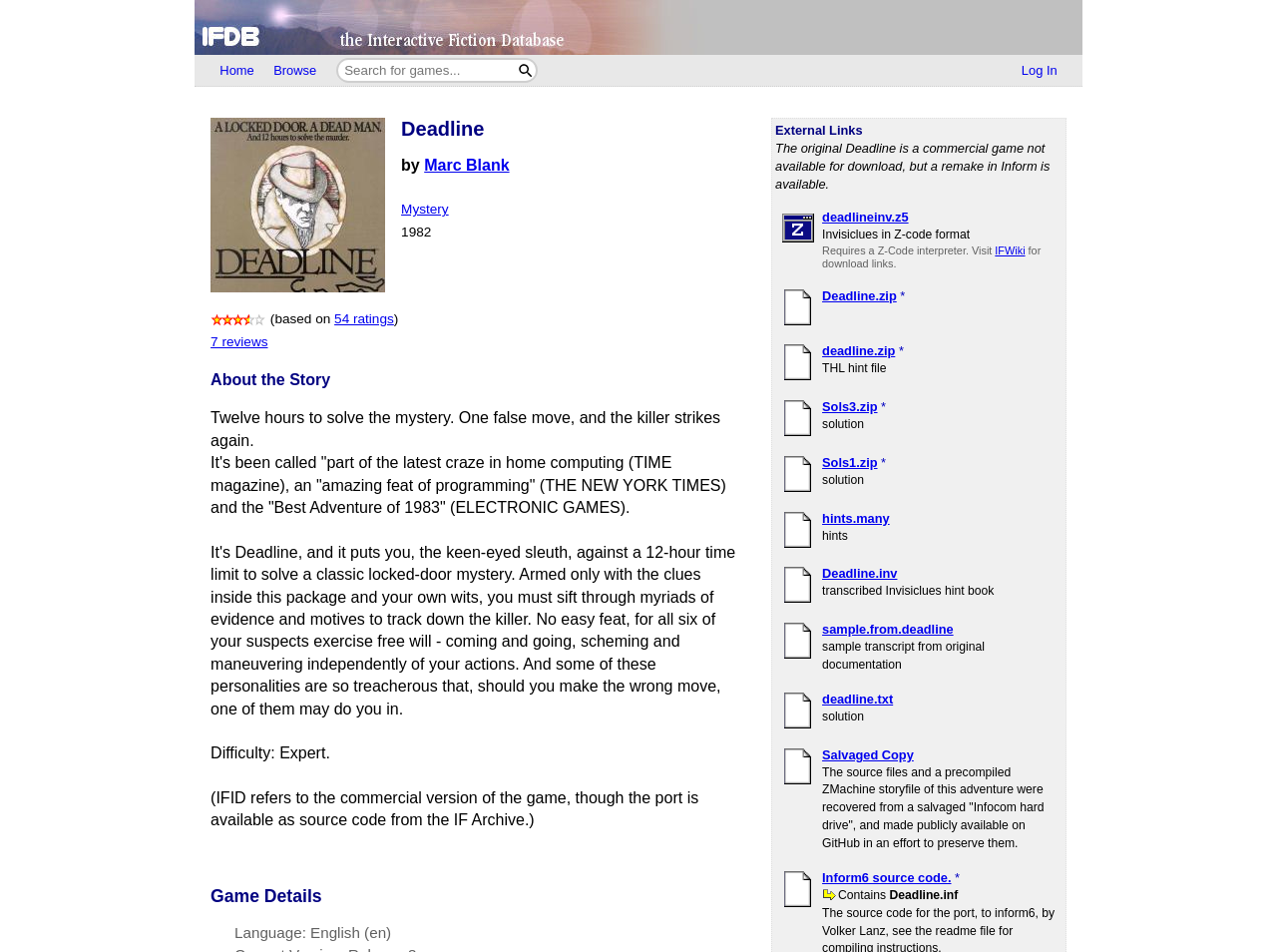Please specify the bounding box coordinates of the area that should be clicked to accomplish the following instruction: "Log in to the website". The coordinates should consist of four float numbers between 0 and 1, i.e., [left, top, right, bottom].

[0.792, 0.059, 0.835, 0.088]